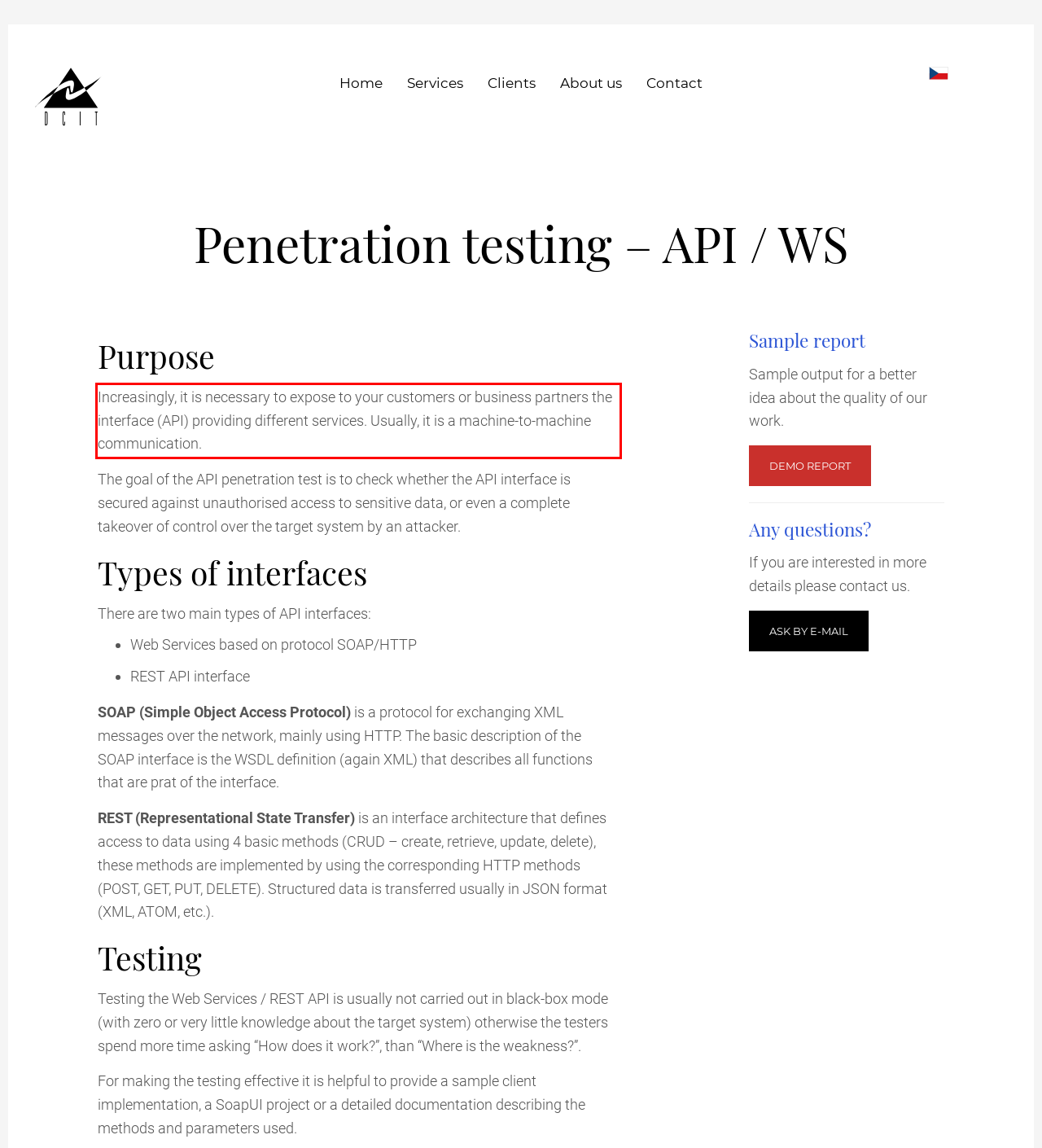Look at the provided screenshot of the webpage and perform OCR on the text within the red bounding box.

Increasingly, it is necessary to expose to your customers or business partners the interface (API) providing different services. Usually, it is a machine-to-machine communication.